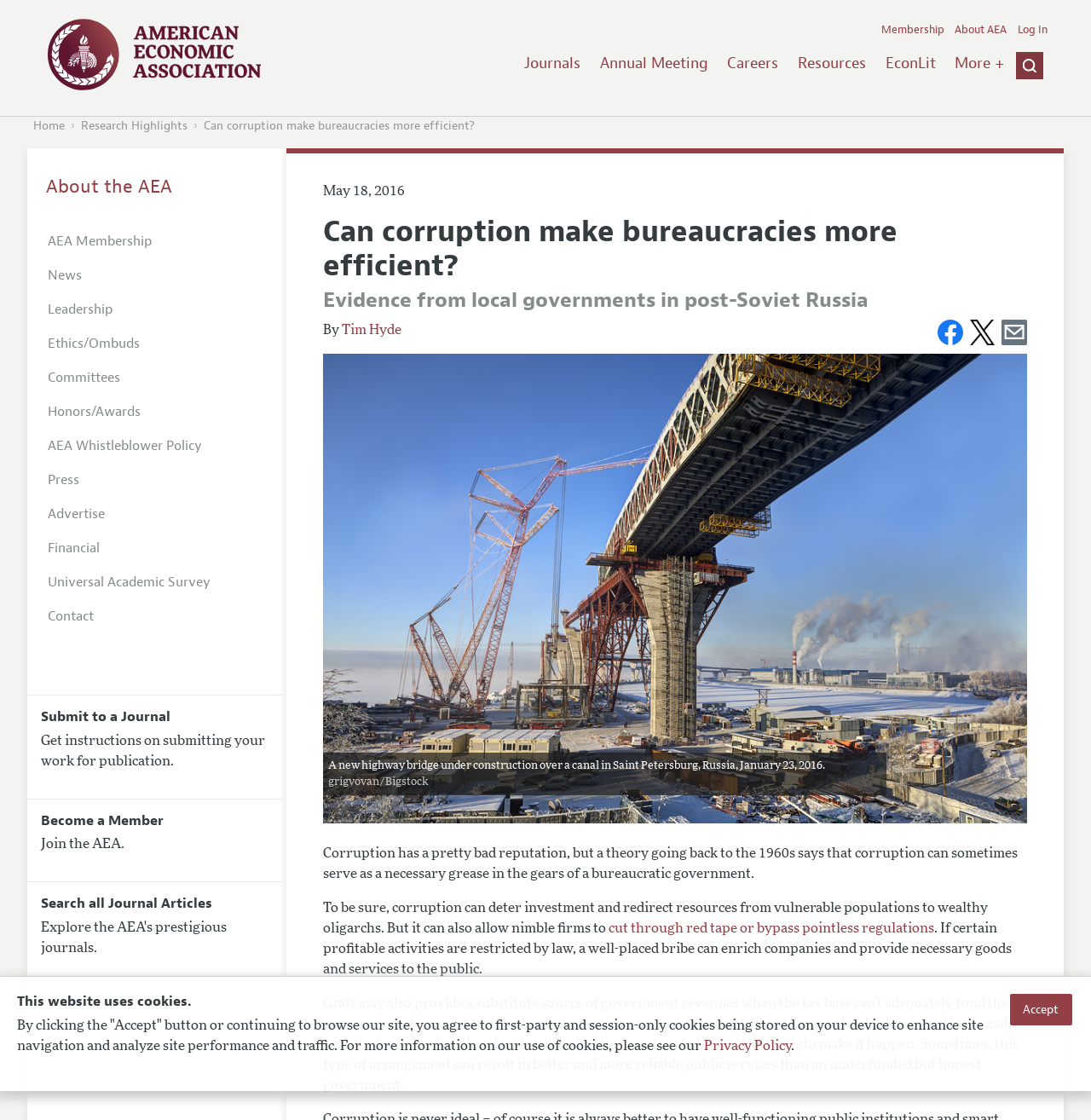Please determine the bounding box coordinates of the element's region to click for the following instruction: "Search for something".

[0.0, 0.103, 1.0, 0.104]